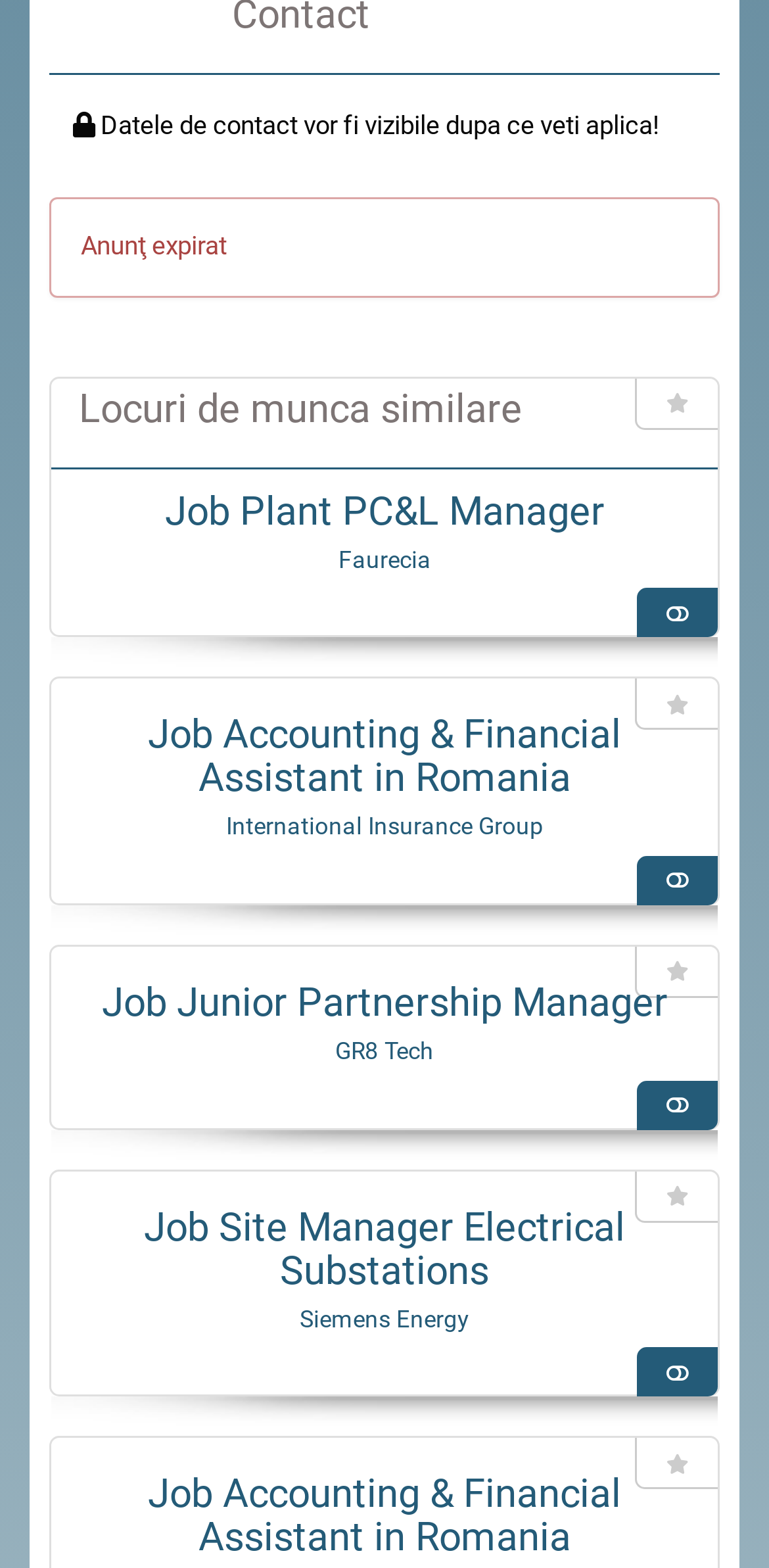What is the company name of the first job posting?
Examine the image and give a concise answer in one word or a short phrase.

Faurecia